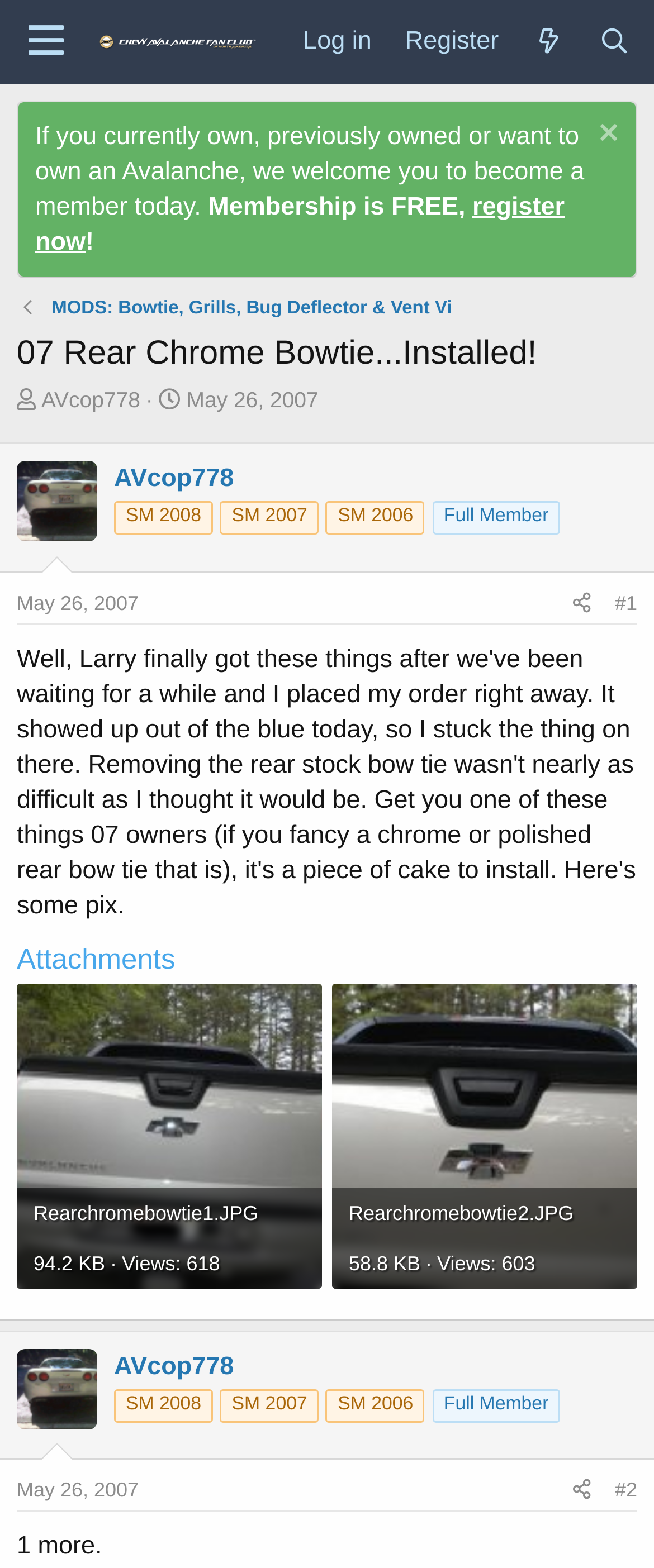Offer a detailed account of what is visible on the webpage.

This webpage appears to be a forum thread on the Chevy Avalanche Fan Club of North America website. At the top of the page, there is a menu button on the left and a series of links on the right, including "Log in", "Register", "What's new", and "Search". Below this, there is a brief introduction to the club, stating that membership is free and open to anyone who currently owns, previously owned, or wants to own an Avalanche.

The main content of the page is a thread titled "07 Rear Chrome Bowtie...Installed!" started by a user named AVcop778. The thread has two posts, each with a heading and a series of links and images. The first post has two images attached, labeled "Rearchromebowtie1.JPG" and "Rearchromebowtie2.JPG", which are displayed below the post. The second post has no attachments.

Each post has a series of links and text below it, including the user's name, the date and time of the post, and a "Share" link. There are also several static text elements displaying the user's status, such as "SM 2008", "SM 2007", and "Full Member".

The page has a total of 5 images, including the two attachments and three user profile images. There are also several links to other pages on the website, including the main page, the login page, and the registration page.